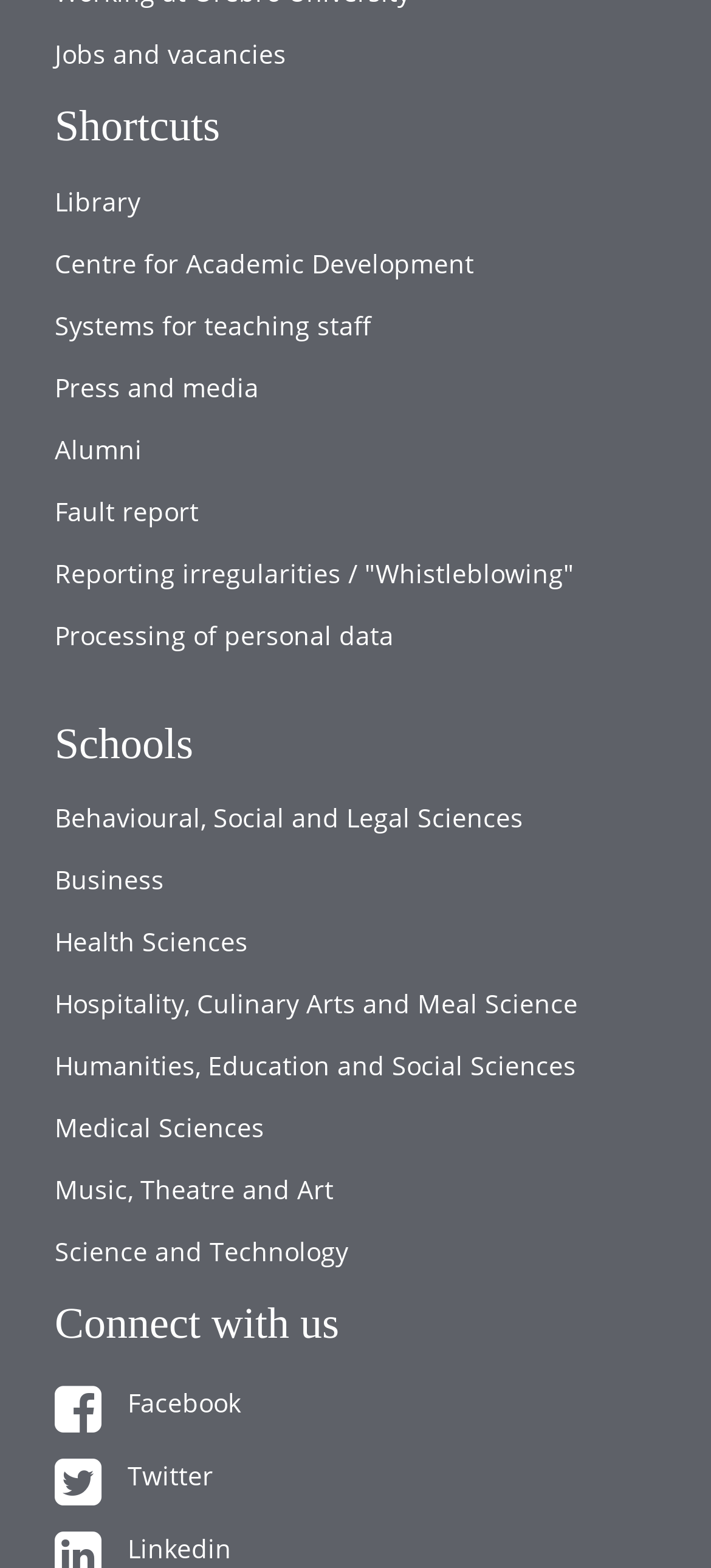Identify the bounding box for the element characterized by the following description: "Main Menu".

None